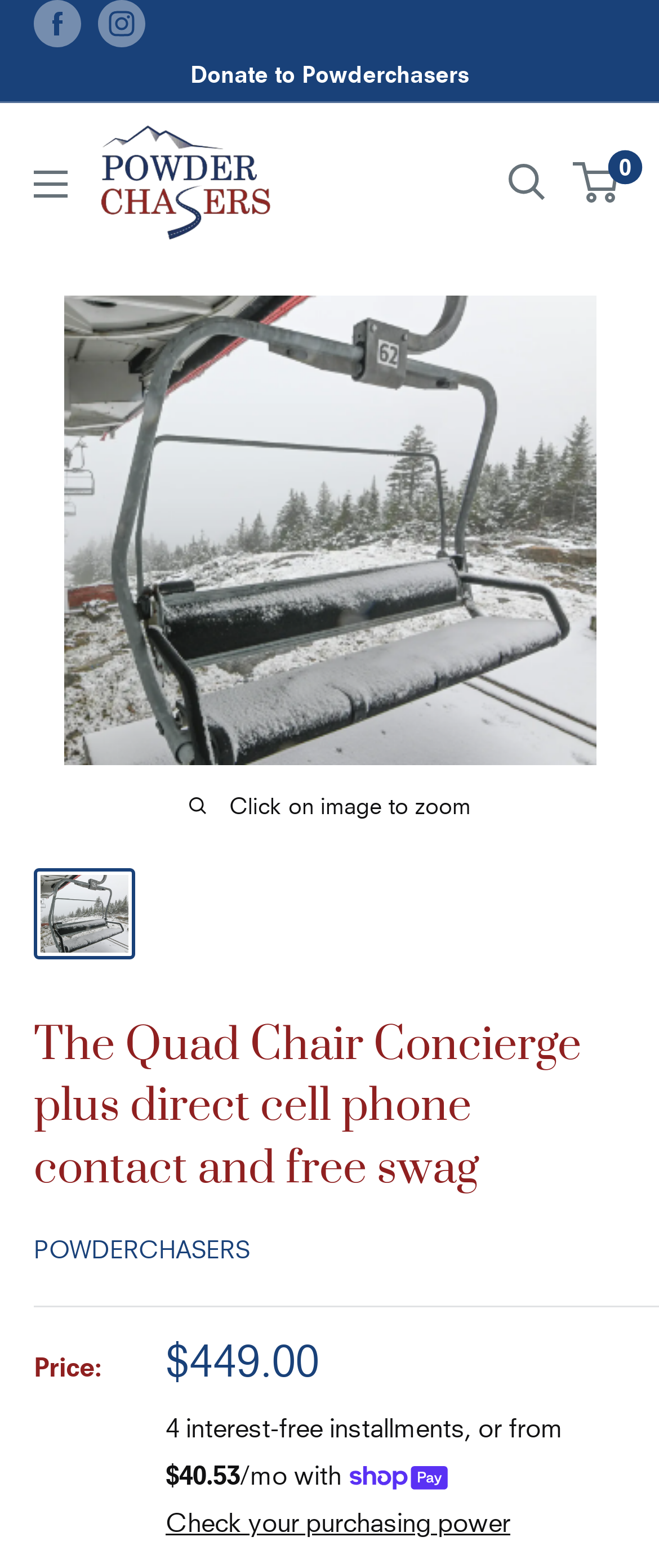What is the function of the button with the text 'Check your purchasing power'?
Please answer the question as detailed as possible based on the image.

I found the button with the text 'Check your purchasing power' and noticed that it has a popup dialog. This suggests that the function of the button is to check the user's purchasing power.